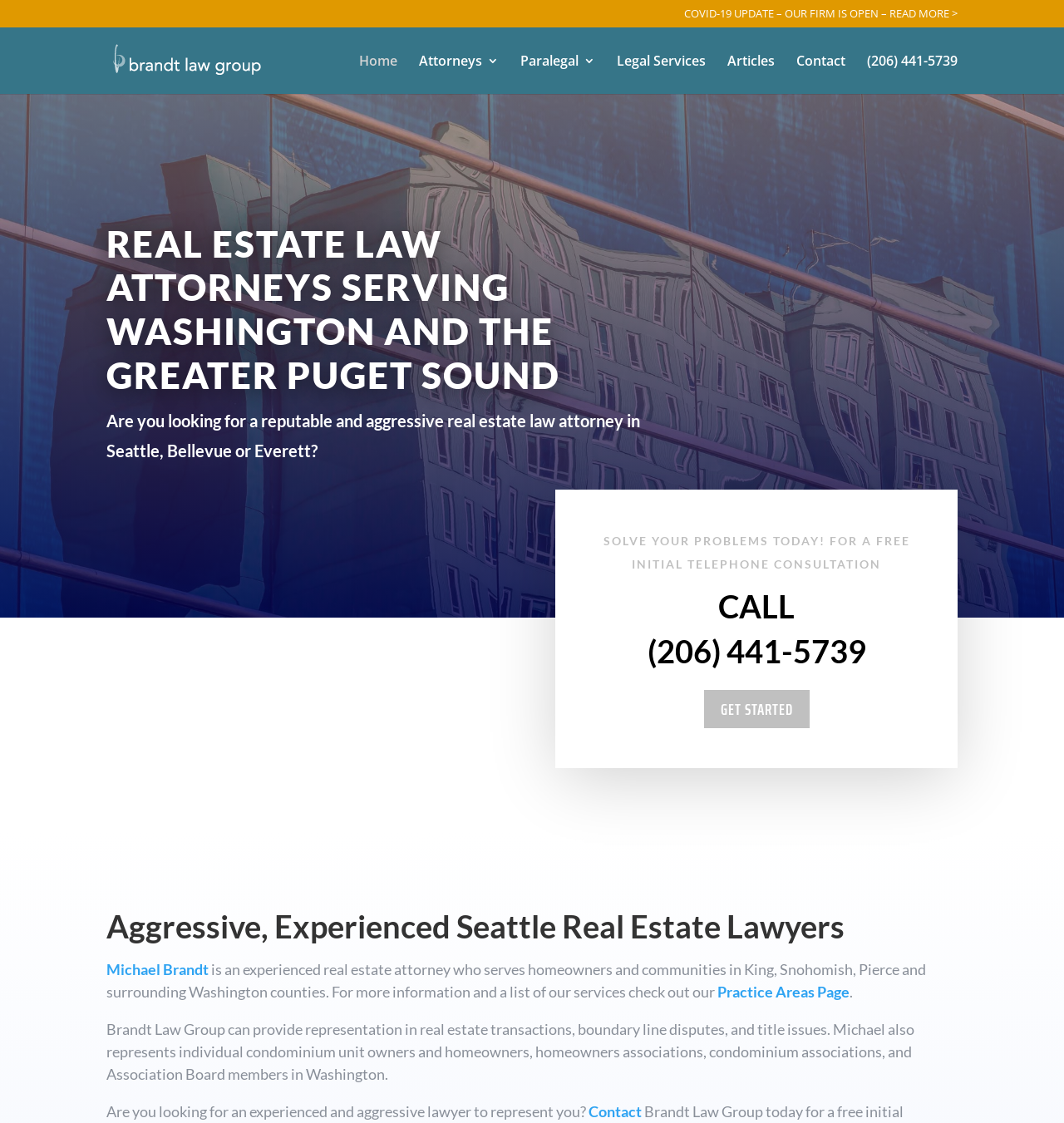How many links are there in the top navigation menu?
Please give a detailed and thorough answer to the question, covering all relevant points.

I counted the number of link elements in the top navigation menu, which are 'Home', 'Attorneys', 'Paralegal', 'Legal Services', 'Articles', and 'Contact'.